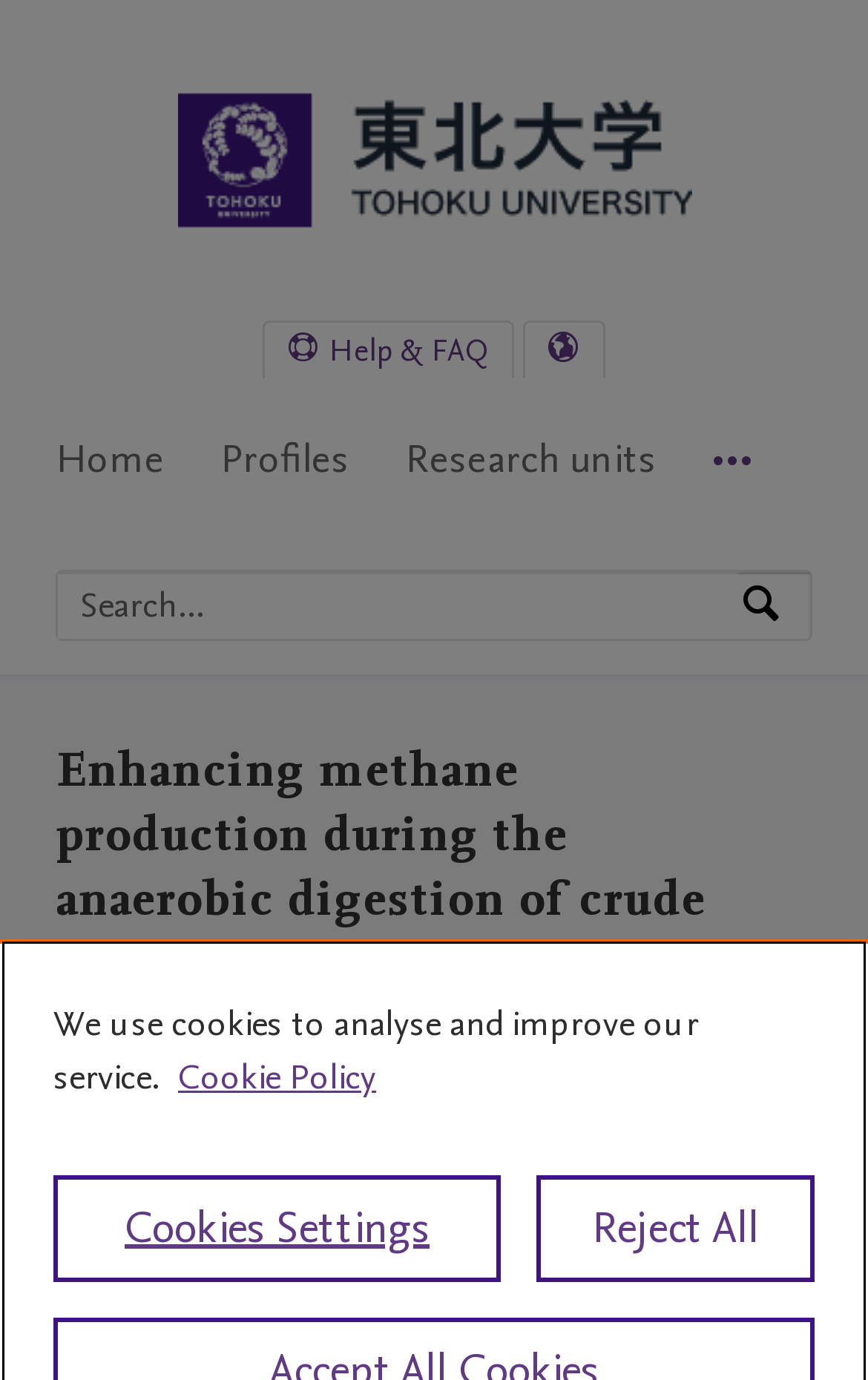What is the name of the university?
Refer to the image and provide a one-word or short phrase answer.

Tohoku University